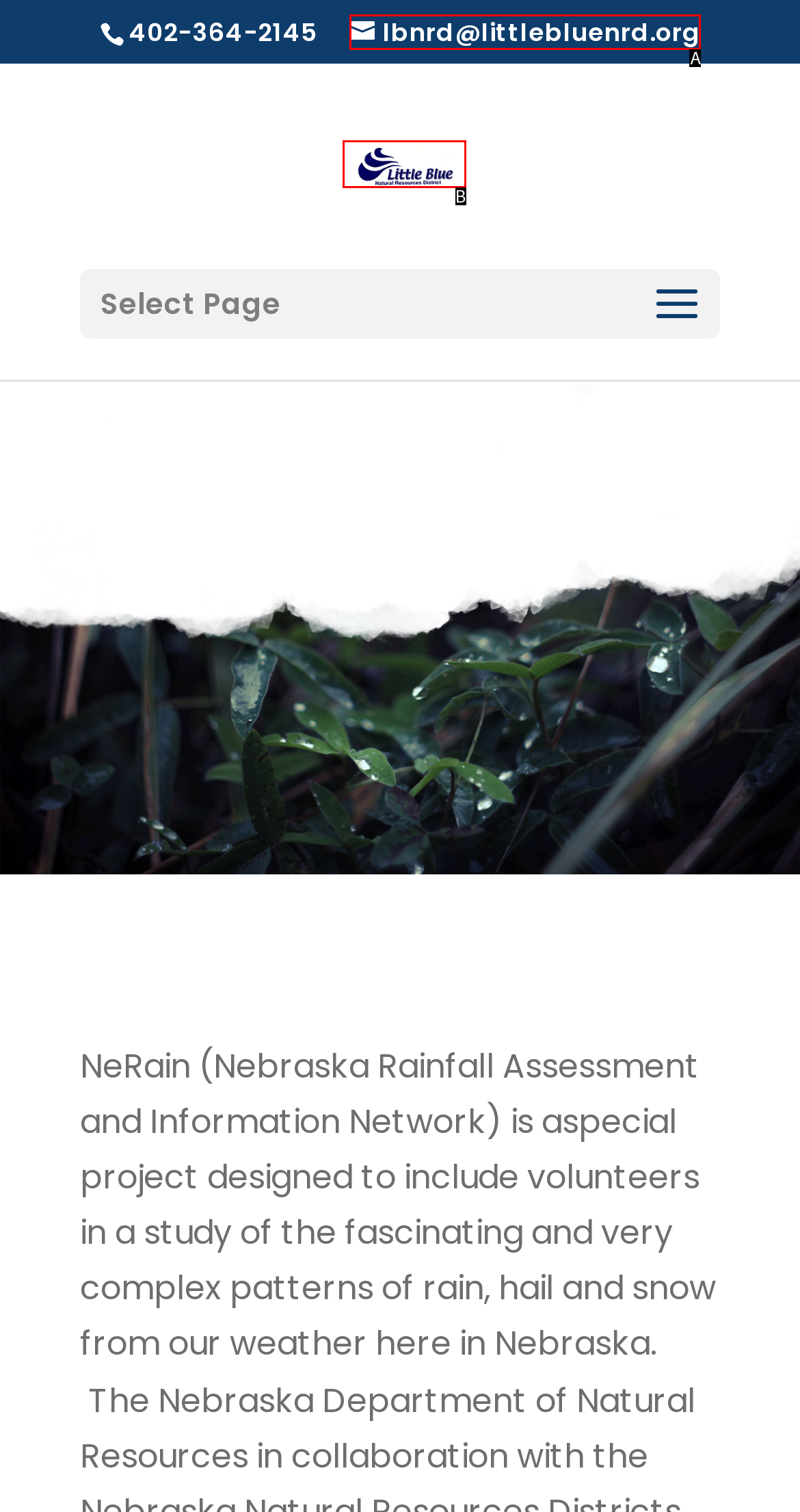Based on the description: lbnrd@littlebluenrd.org, identify the matching lettered UI element.
Answer by indicating the letter from the choices.

A